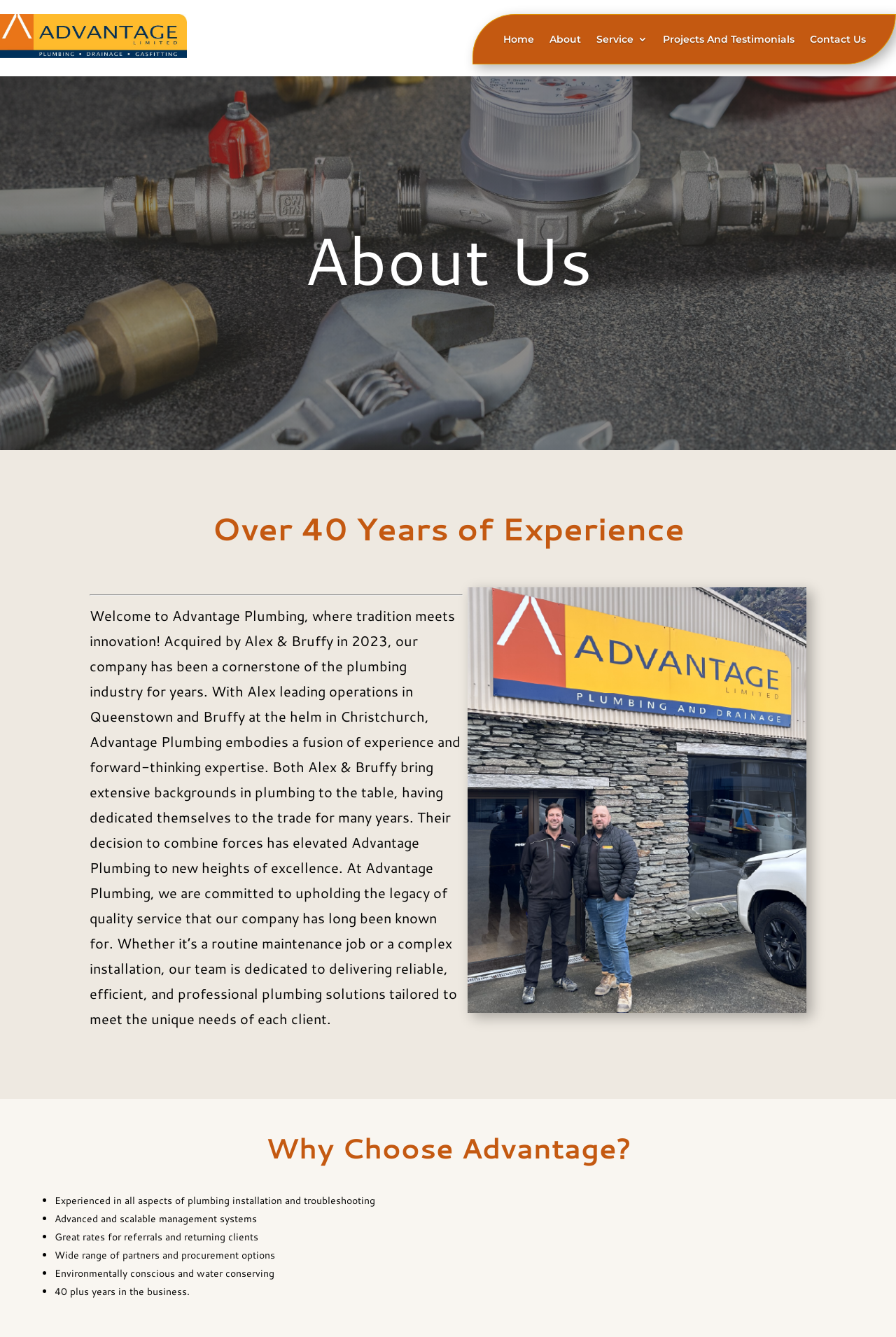Carefully observe the image and respond to the question with a detailed answer:
What is the location of Alex's operation?

According to the static text 'Acquired by Alex & Bruffy in 2023, our company has been a cornerstone of the plumbing industry for years. With Alex leading operations in Queenstown and Bruffy at the helm in Christchurch', I found that Alex's operation is located in Queenstown.